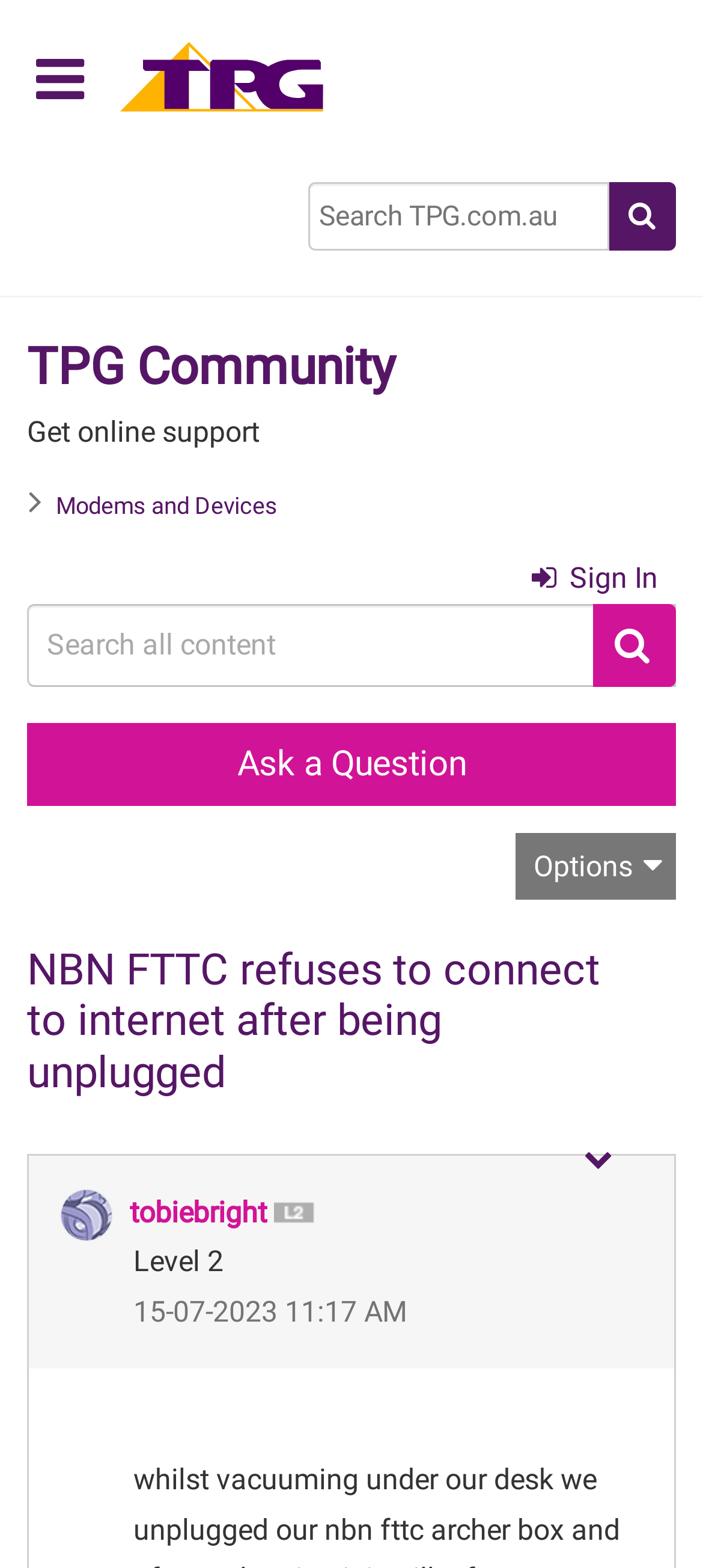Can you specify the bounding box coordinates for the region that should be clicked to fulfill this instruction: "learn about JavaScript".

None